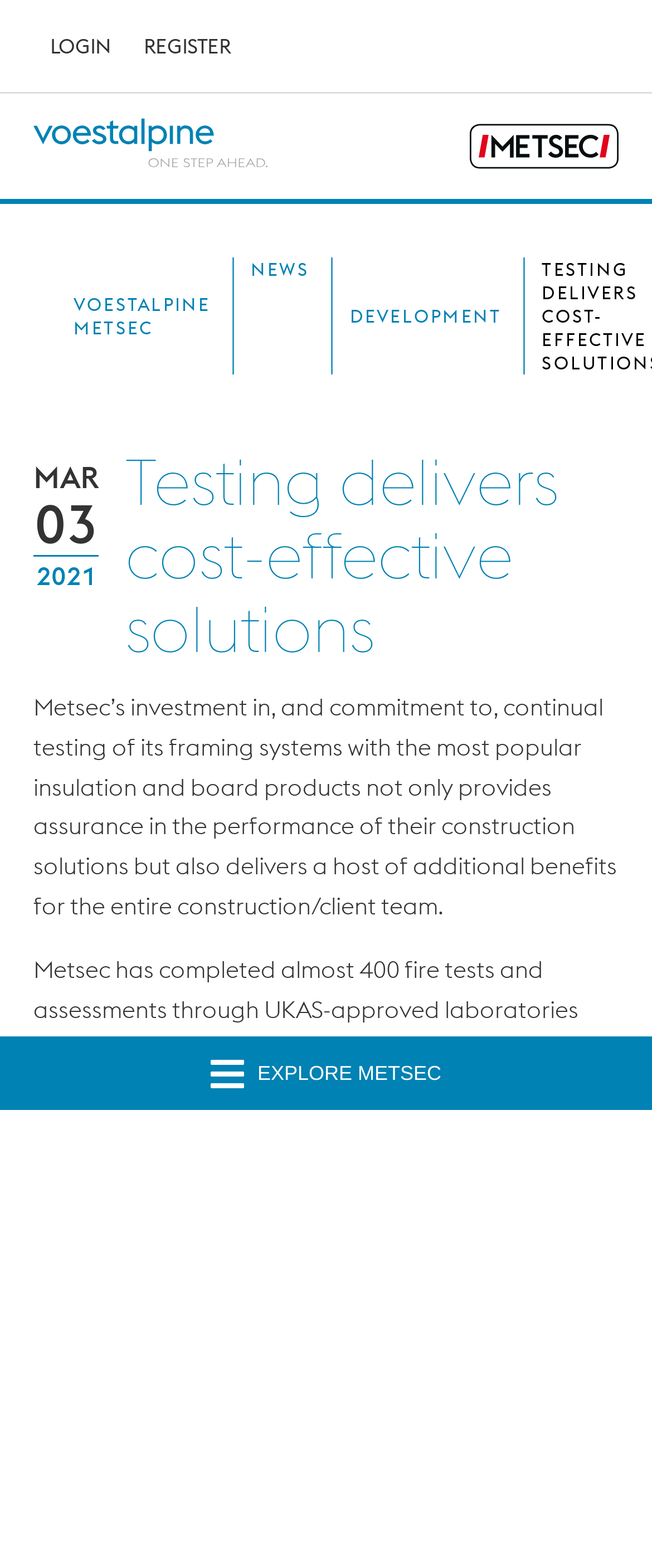What is the purpose of Metsec's testing?
Please provide a detailed and comprehensive answer to the question.

According to the webpage, Metsec's investment in continual testing of its framing systems provides assurance in the performance of their construction solutions, as well as additional benefits for the entire construction/client team.